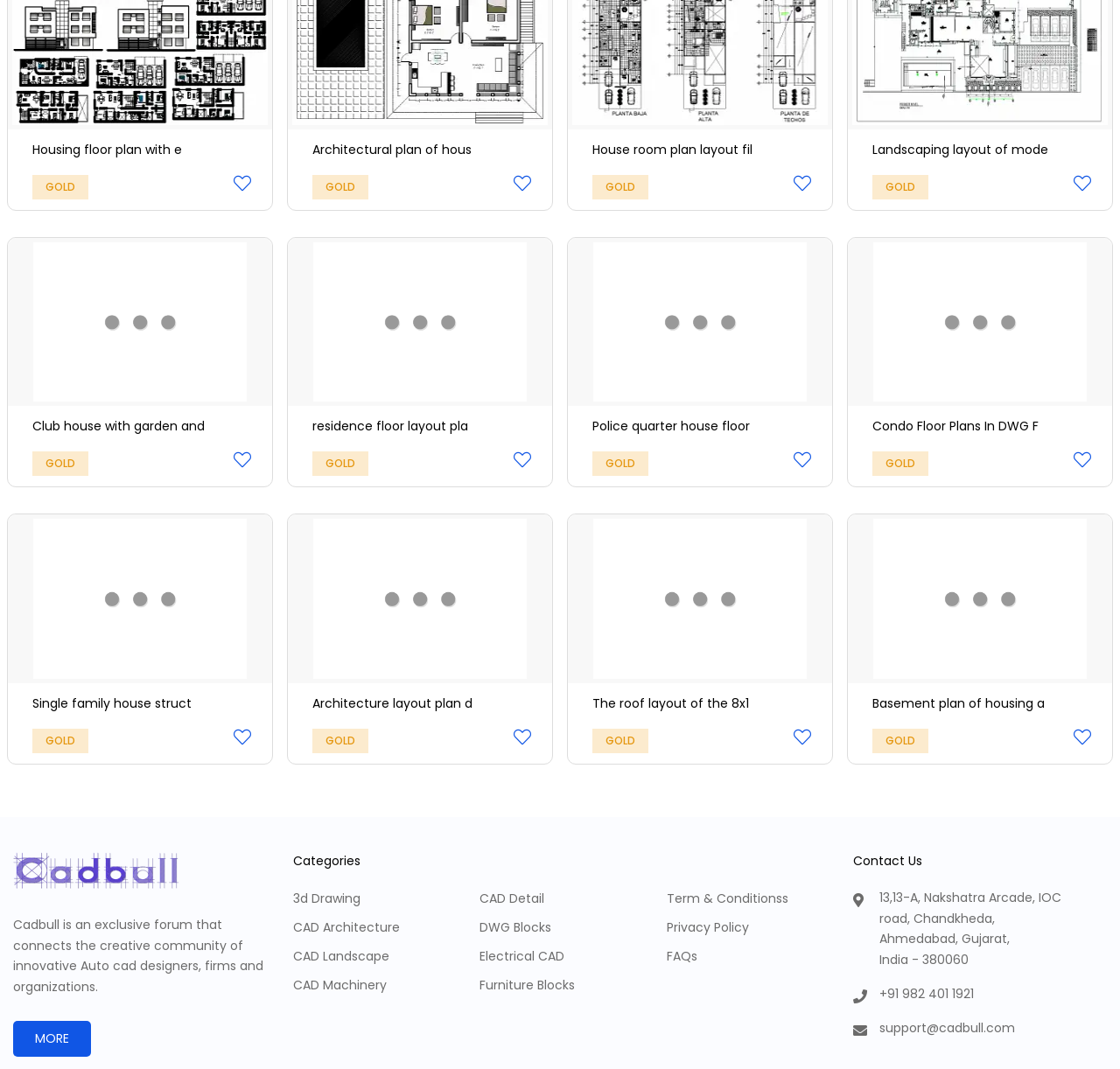Please locate the clickable area by providing the bounding box coordinates to follow this instruction: "Contact Us".

[0.762, 0.797, 0.823, 0.813]